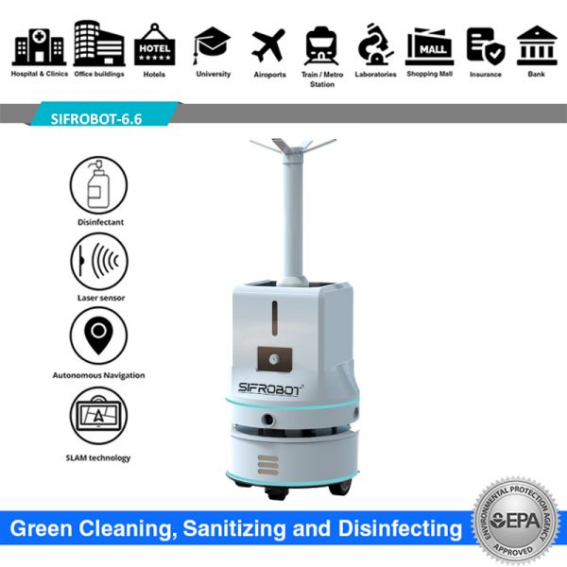Give a thorough description of the image, including any visible elements and their relationships.

The image showcases the SIFROBOT-6.6, an advanced mobile disinfection robot designed for effective cleaning, sanitizing, and disinfecting various environments. The robot is equipped with sophisticated features including a disinfectant dispensing system, laser sensors for navigation, and autonomous functionality that allows it to navigate spaces without human intervention. 

Prominently displayed in the image is the robot's sleek, modern design, highlighted by its sturdy base and a vertical arm topped with a disinfectant spray nozzle. Surrounding the robot are icons representing its application in diverse settings such as hospitals, offices, hotels, universities, airports, and more. The caption emphasizes its capabilities, referencing "Green Cleaning, Sanitizing, and Disinfecting," and notes that it adheres to Environmental Protection Agency standards, ensuring reliable and safe operation in public and private spaces.